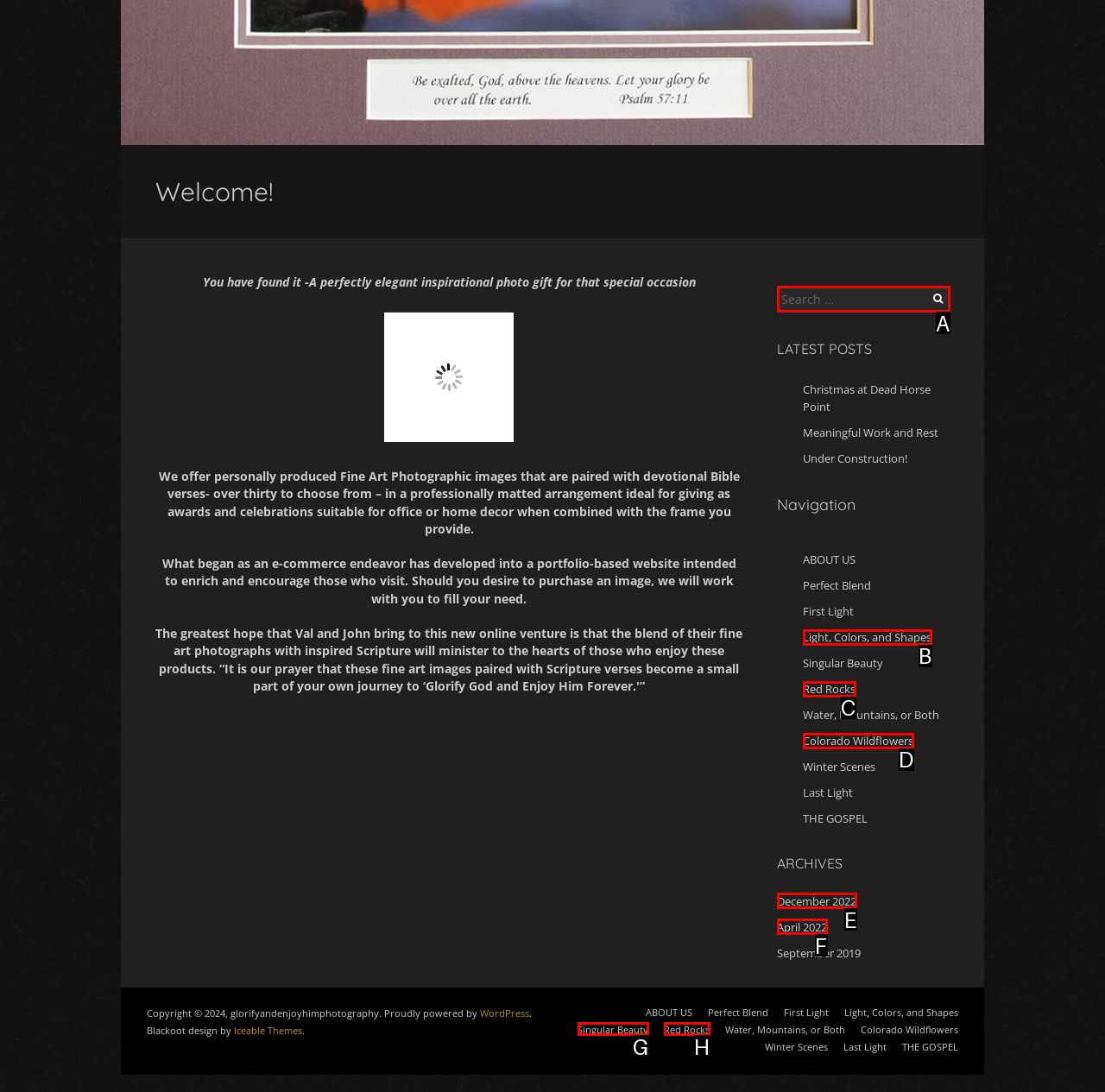Look at the description: Light, Colors, and Shapes
Determine the letter of the matching UI element from the given choices.

B